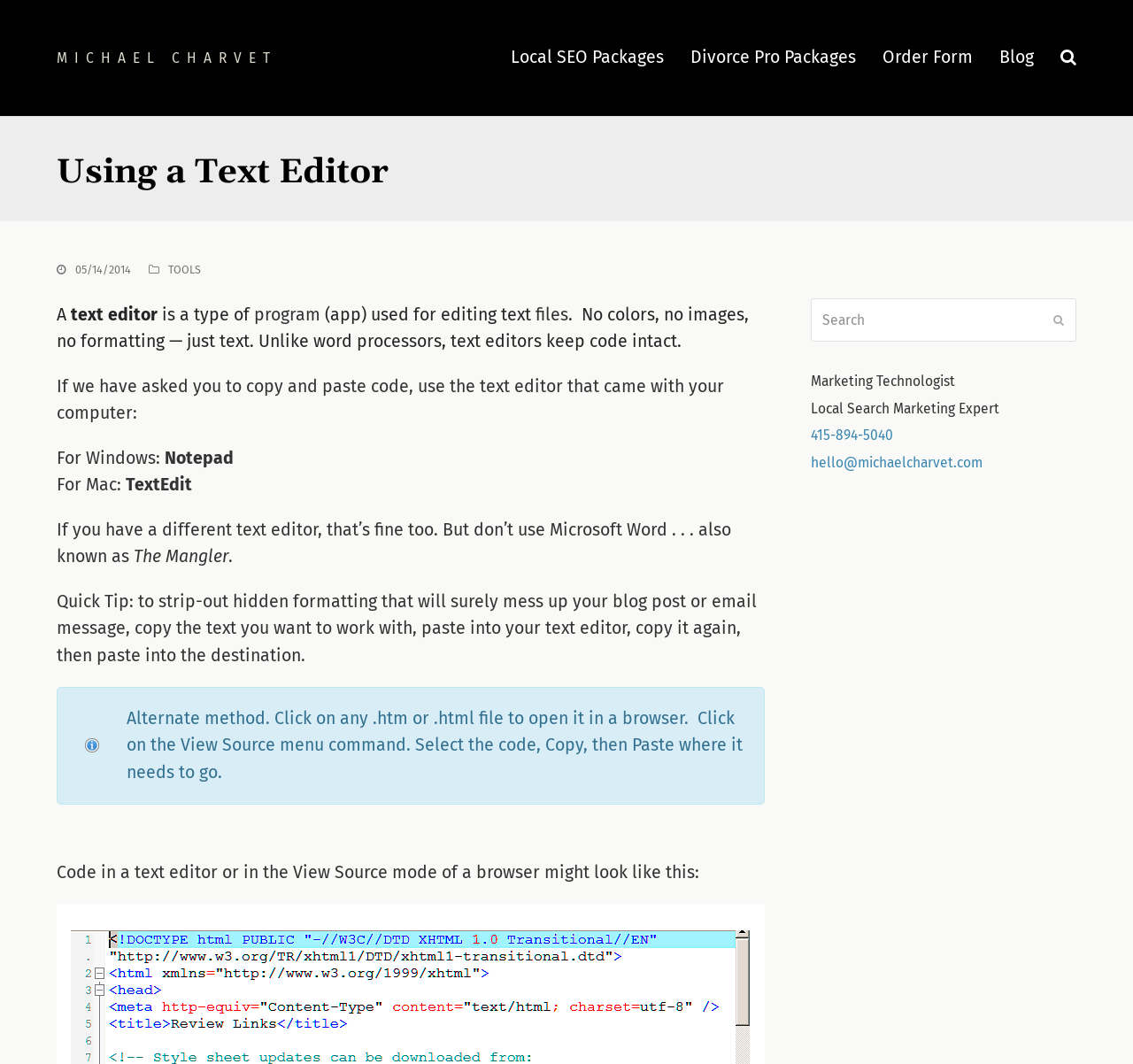What can you do with an .htm or .html file?
Answer the question with just one word or phrase using the image.

Open it in a browser